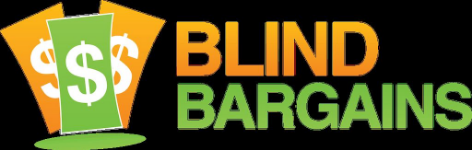Carefully examine the image and provide an in-depth answer to the question: What is the purpose of the logo design?

The logo design effectively captures the essence of the platform, which aims to attract users looking for advantageous bargains in a visually appealing way. The bold, modern design and vibrant colors are intended to grab the attention of potential users.